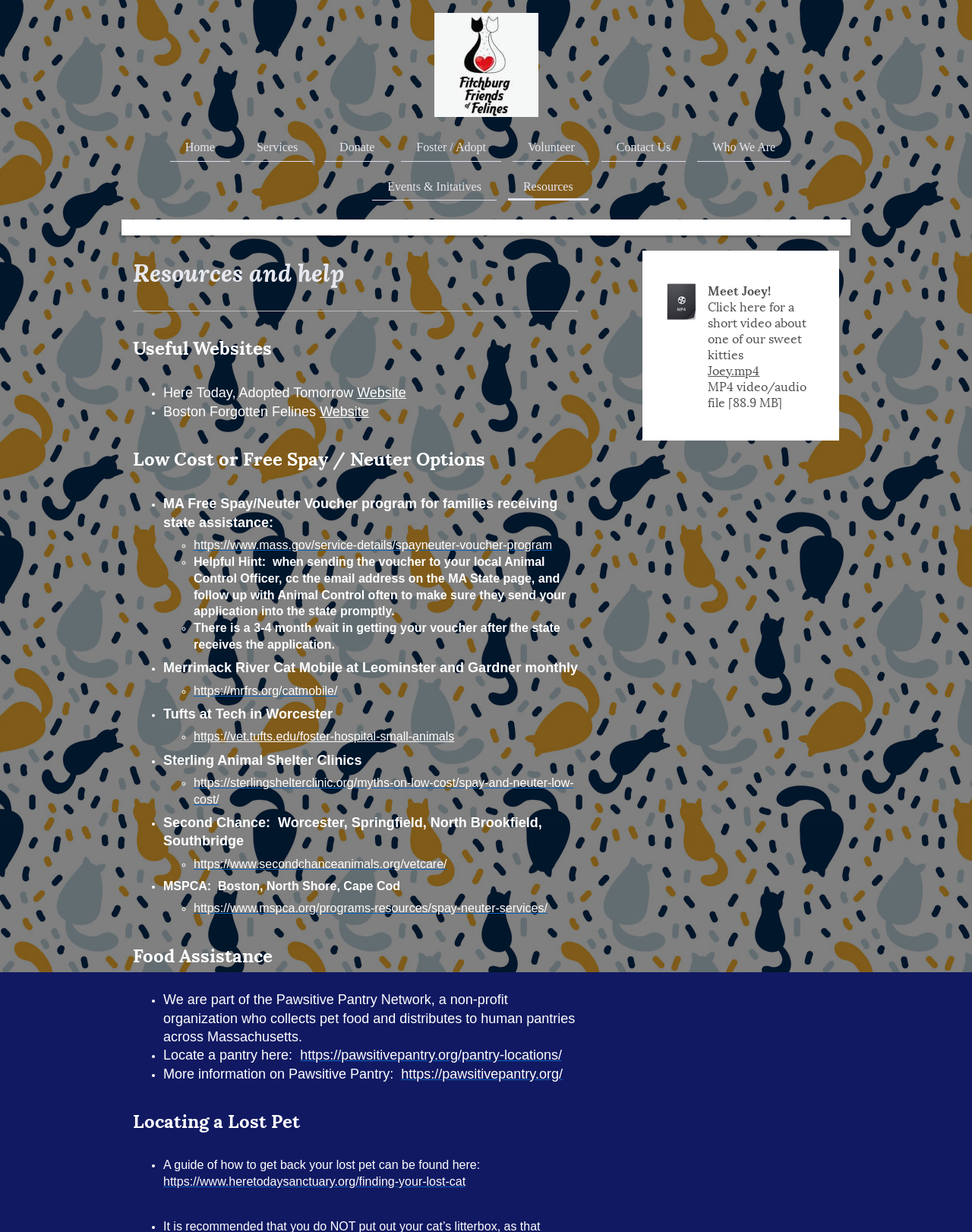What is the topic of the section starting with 'Resources and help'?
With the help of the image, please provide a detailed response to the question.

The section starting with 'Resources and help' has a subheading 'Useful Websites', which suggests that the topic of this section is related to useful websites for resources and help.